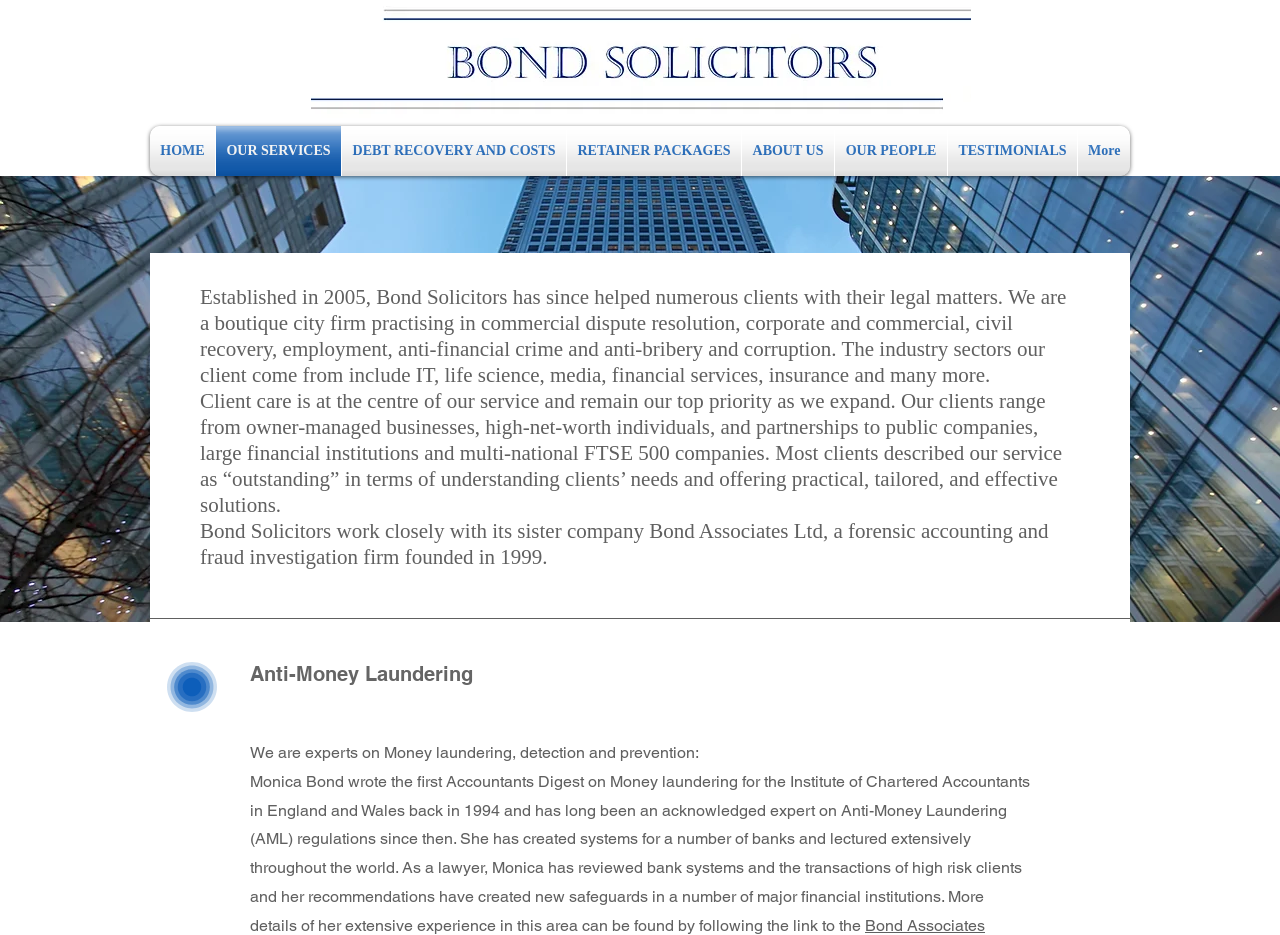Please locate the clickable area by providing the bounding box coordinates to follow this instruction: "Explore the Anti-Money Laundering section".

[0.195, 0.708, 0.37, 0.734]